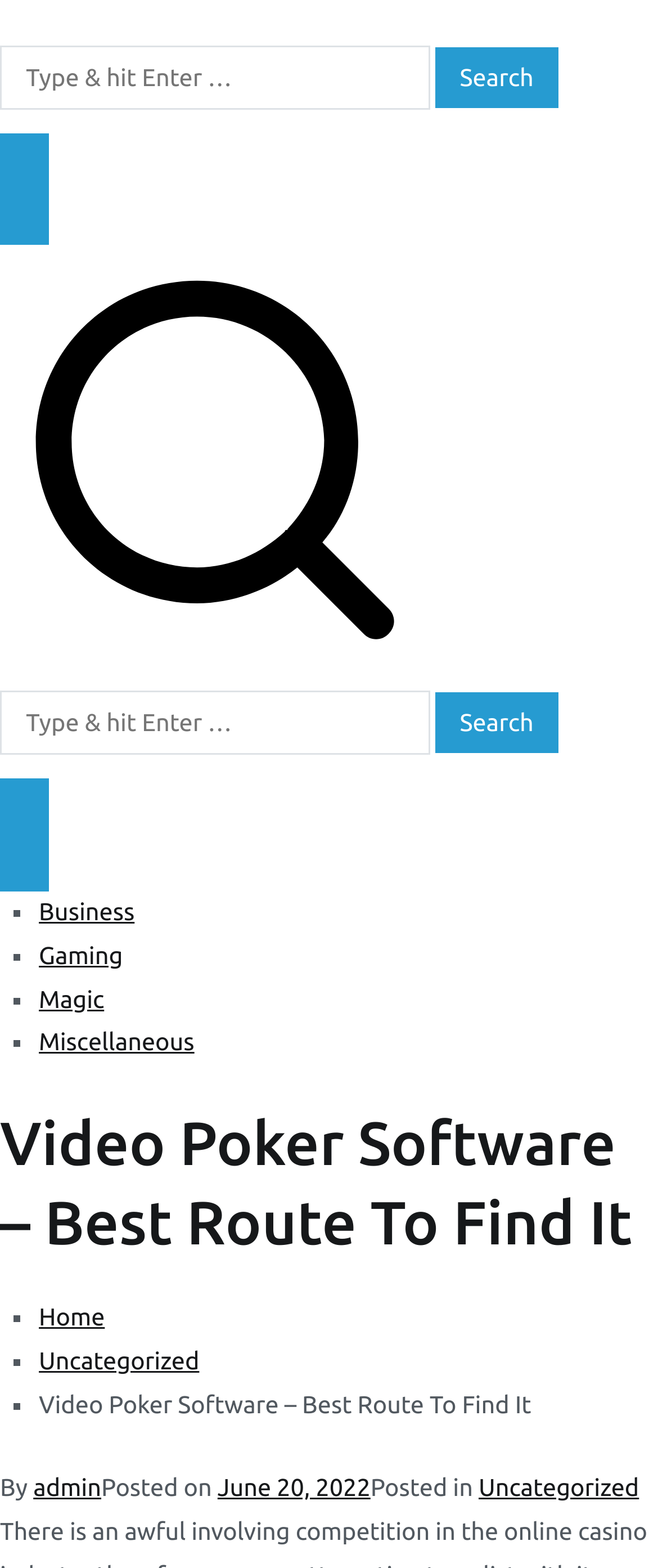Locate the coordinates of the bounding box for the clickable region that fulfills this instruction: "Click the Close Button".

[0.0, 0.519, 0.074, 0.568]